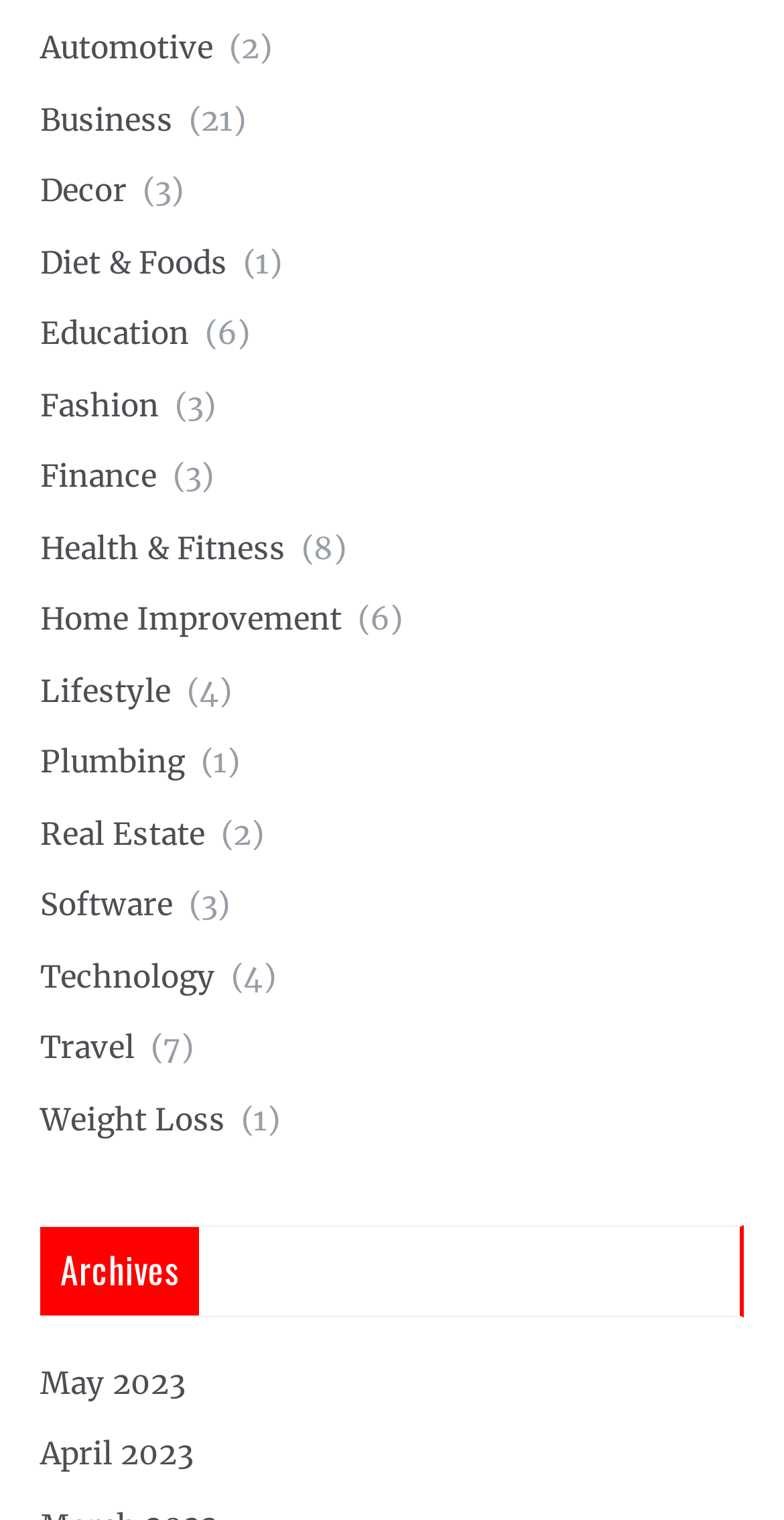How many categories are listed?
Please give a detailed and elaborate answer to the question.

There are 18 categories listed on the webpage, each represented by a link element with a corresponding static text element showing the number of items in that category.